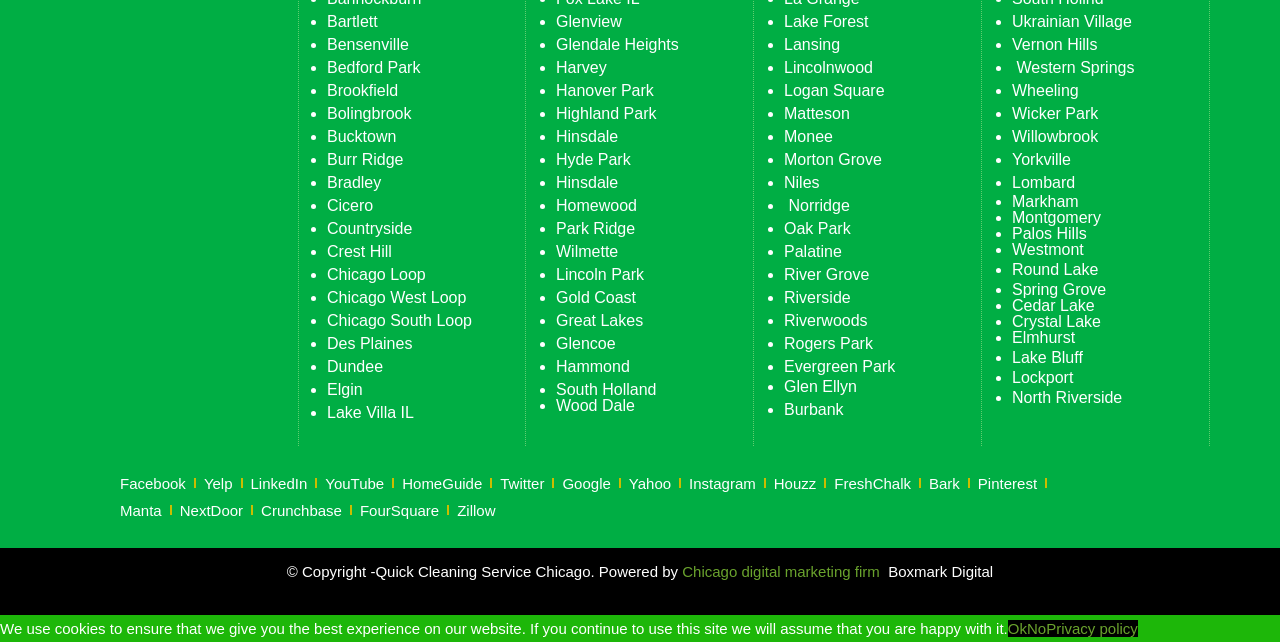Respond with a single word or short phrase to the following question: 
How many locations are listed on this webpage?

Over 30